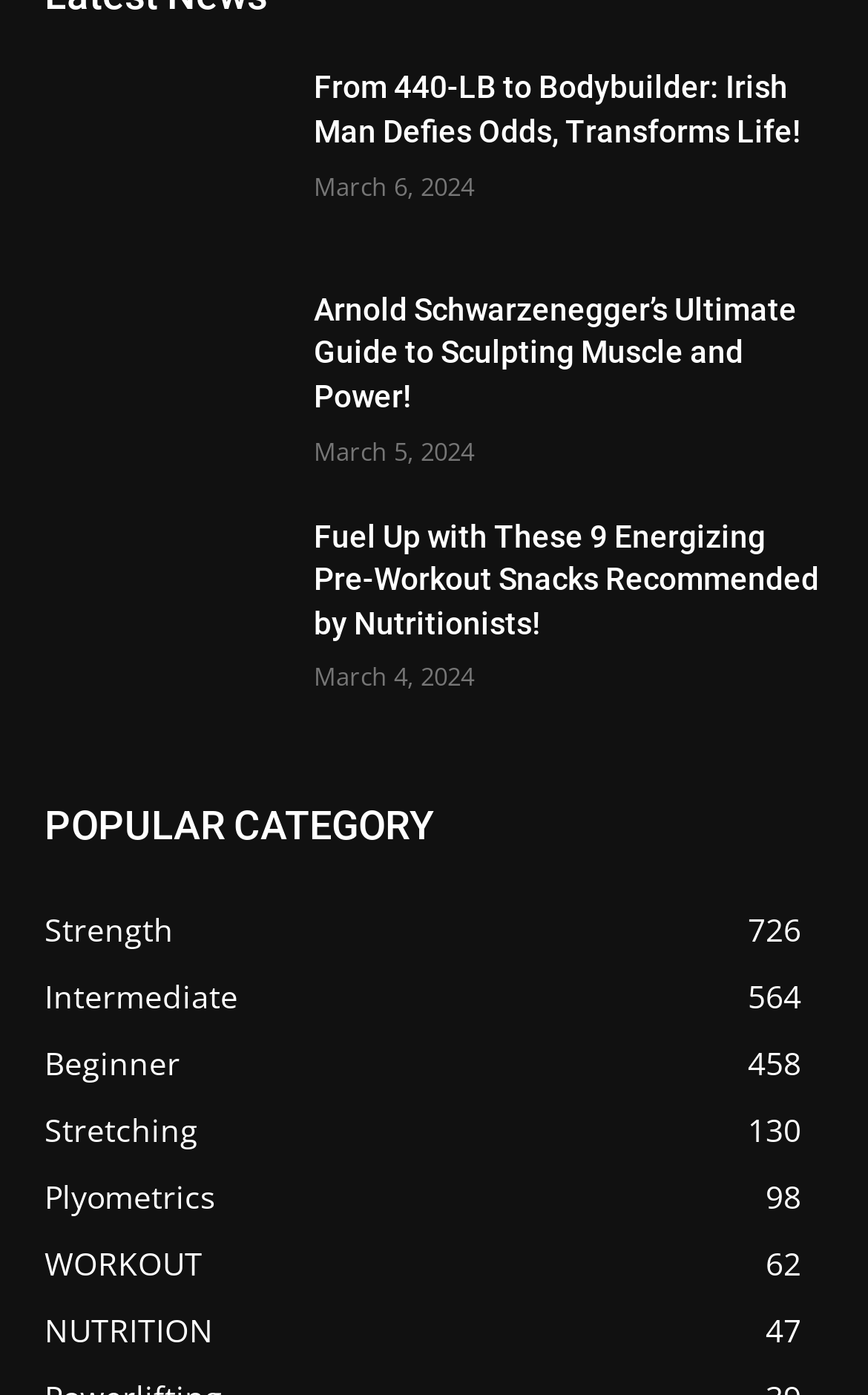Find the coordinates for the bounding box of the element with this description: "NUTRITION47".

[0.051, 0.939, 0.246, 0.969]